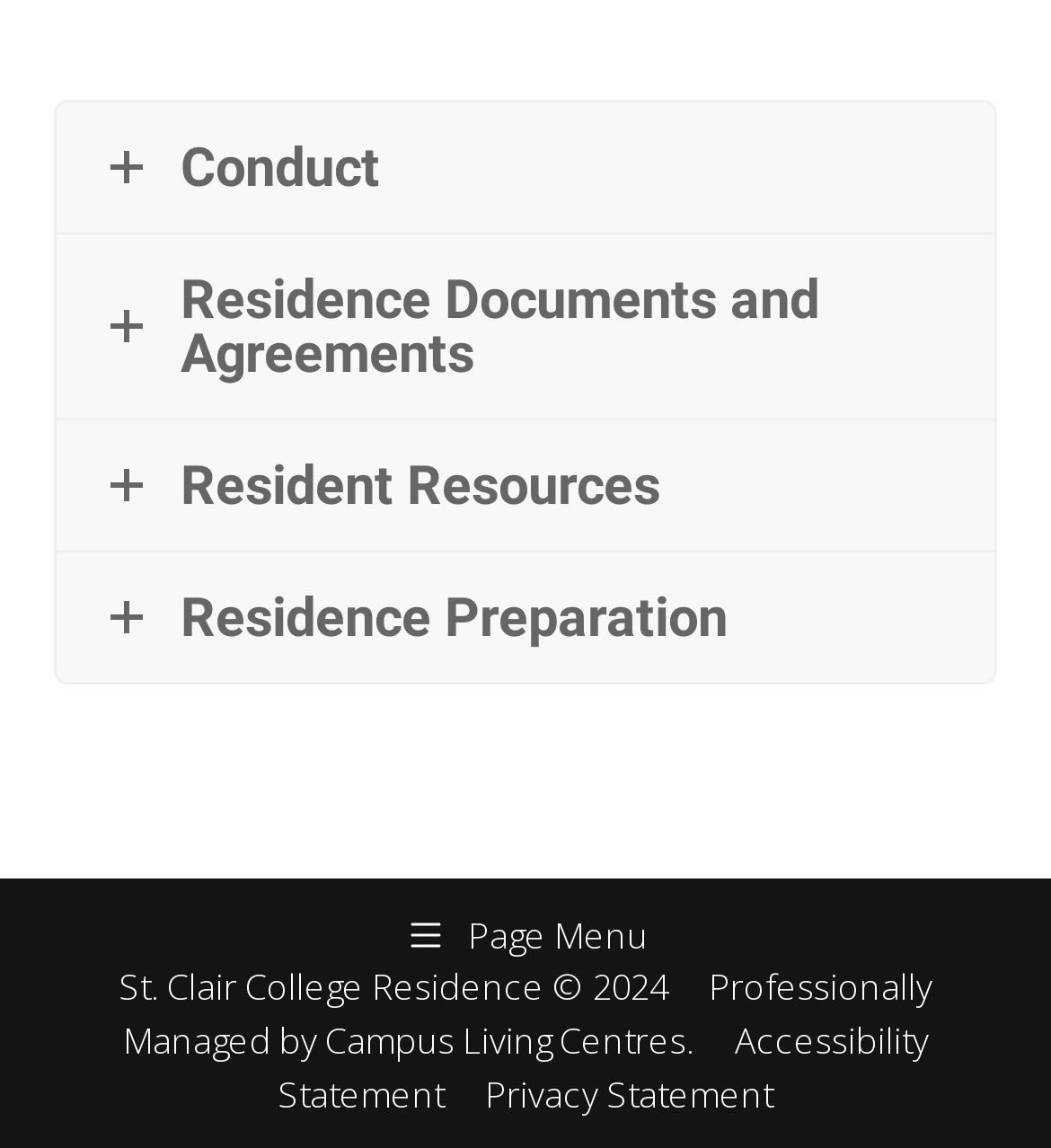Please specify the bounding box coordinates for the clickable region that will help you carry out the instruction: "Click on Conduct".

[0.054, 0.089, 0.946, 0.202]